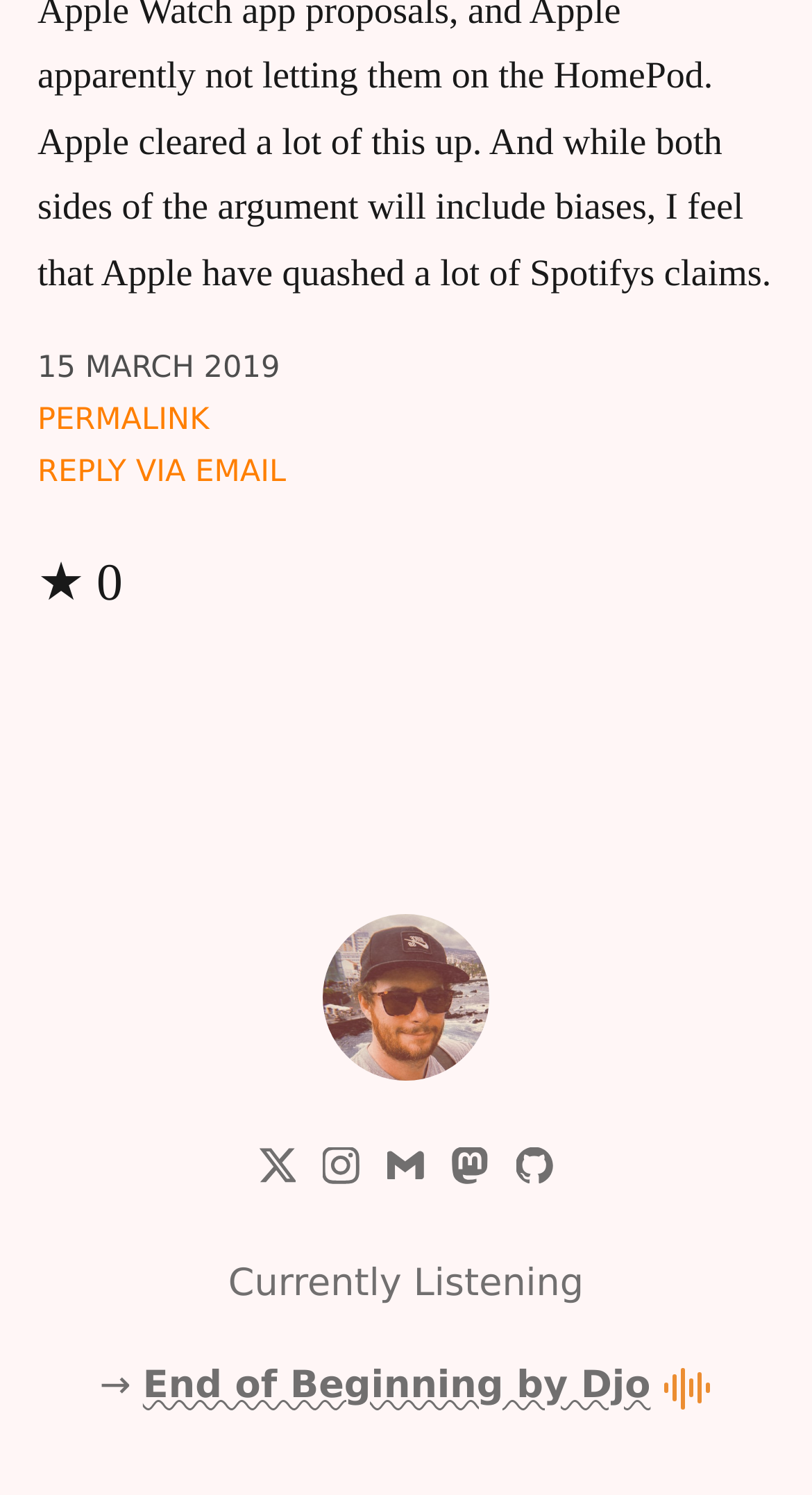Locate the bounding box coordinates of the area where you should click to accomplish the instruction: "Favorite this post".

[0.046, 0.36, 0.151, 0.422]